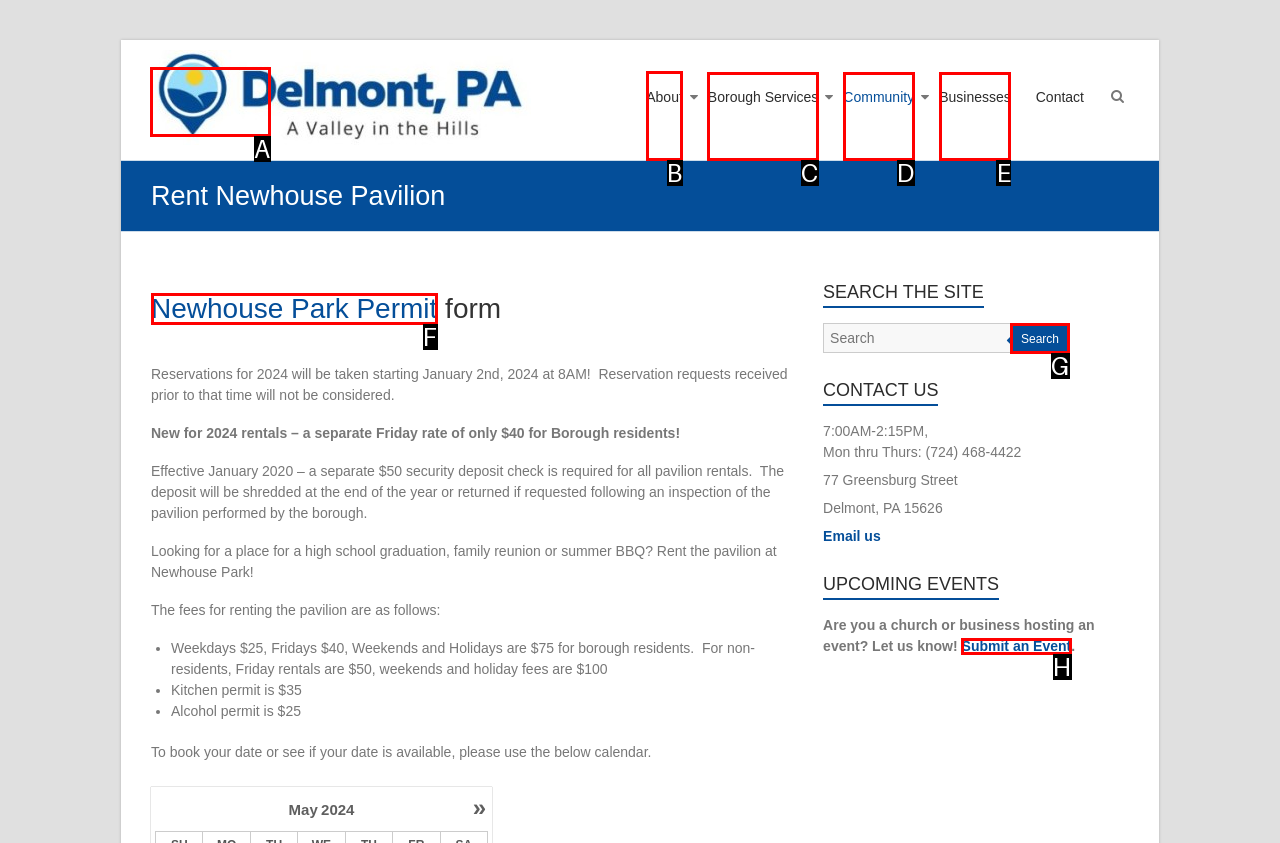Which HTML element should be clicked to fulfill the following task: Learn more about the Awards?
Reply with the letter of the appropriate option from the choices given.

None